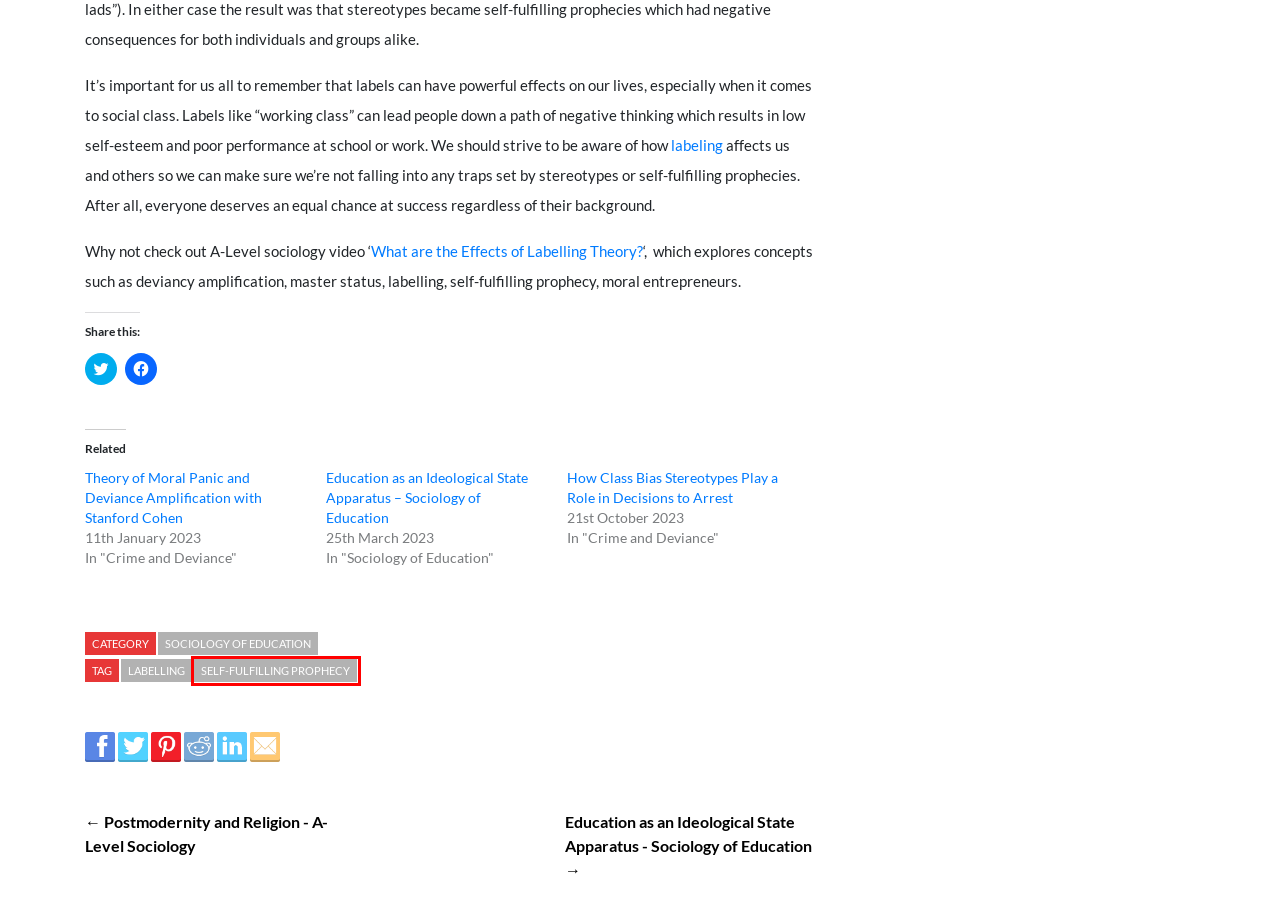Look at the screenshot of a webpage that includes a red bounding box around a UI element. Select the most appropriate webpage description that matches the page seen after clicking the highlighted element. Here are the candidates:
A. Articles | Precooked Sociology
B. Self-fulfilling Prophecy | Precooked Sociology
C. Postmodernity and Religion – A-Level Sociology
D. Theory of Moral Panic and Deviance Amplification with Cohen
E. Cookie Policy | Precooked Sociology
F. Labelling | Precooked Sociology
G. How Class Bias Stereotypes Play a Role in Decisions to Arrest |
H. Education as an Ideological State Apparatus – Sociology of Education |

B